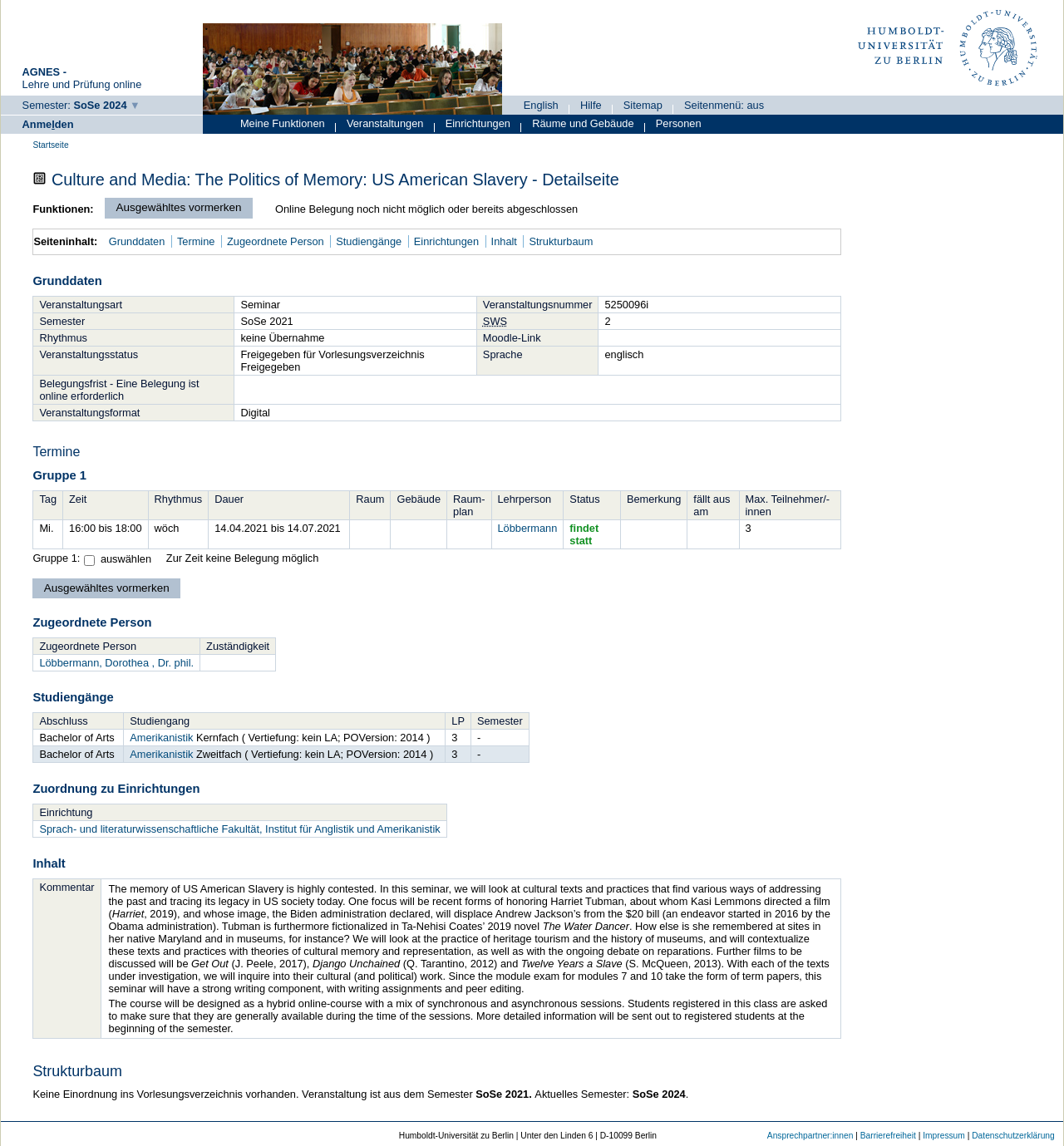Determine the bounding box coordinates for the region that must be clicked to execute the following instruction: "View the 'Grunddaten' table".

[0.031, 0.237, 0.791, 0.368]